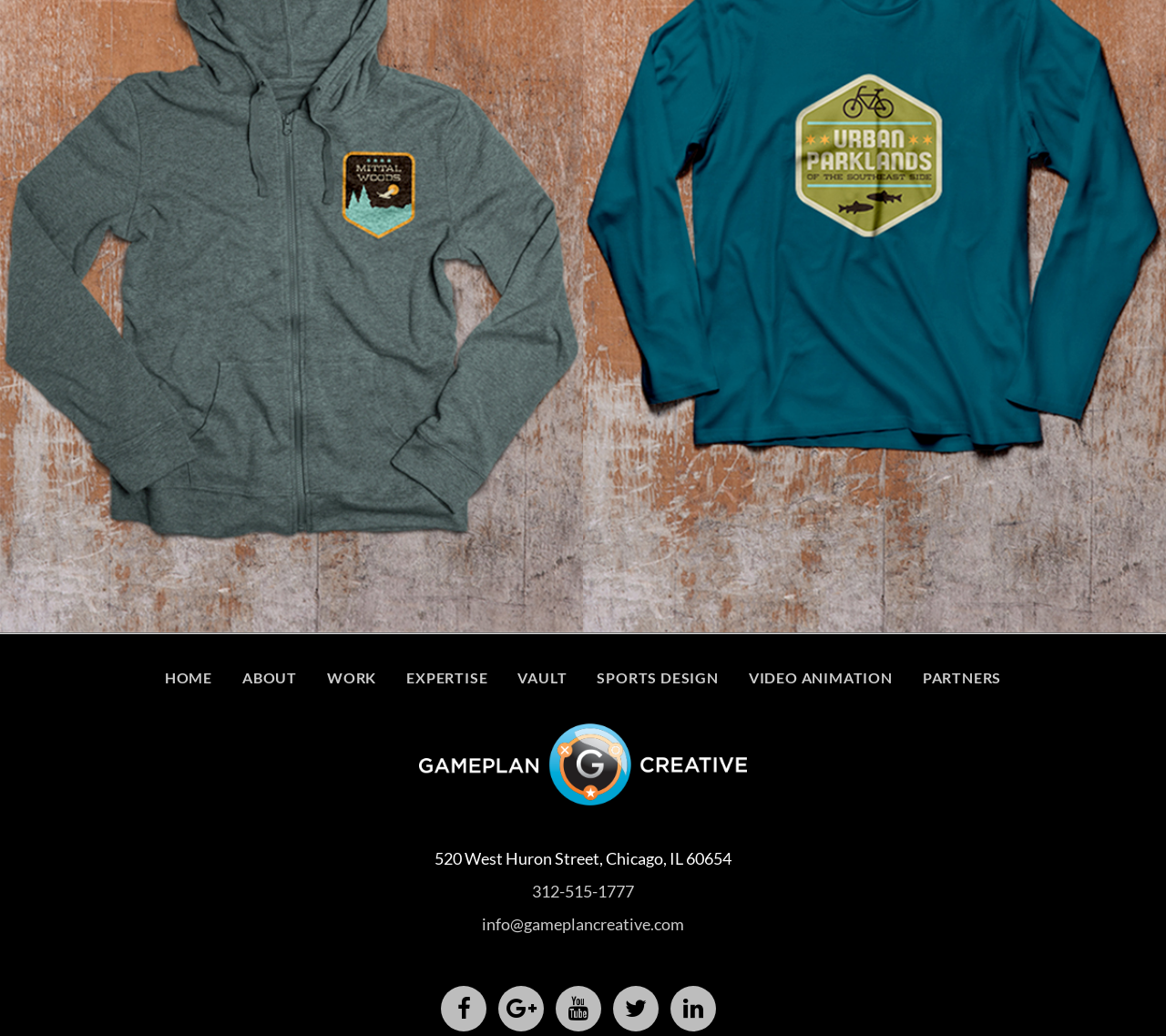Can you specify the bounding box coordinates of the area that needs to be clicked to fulfill the following instruction: "View the 'Recent Posts' section"?

None